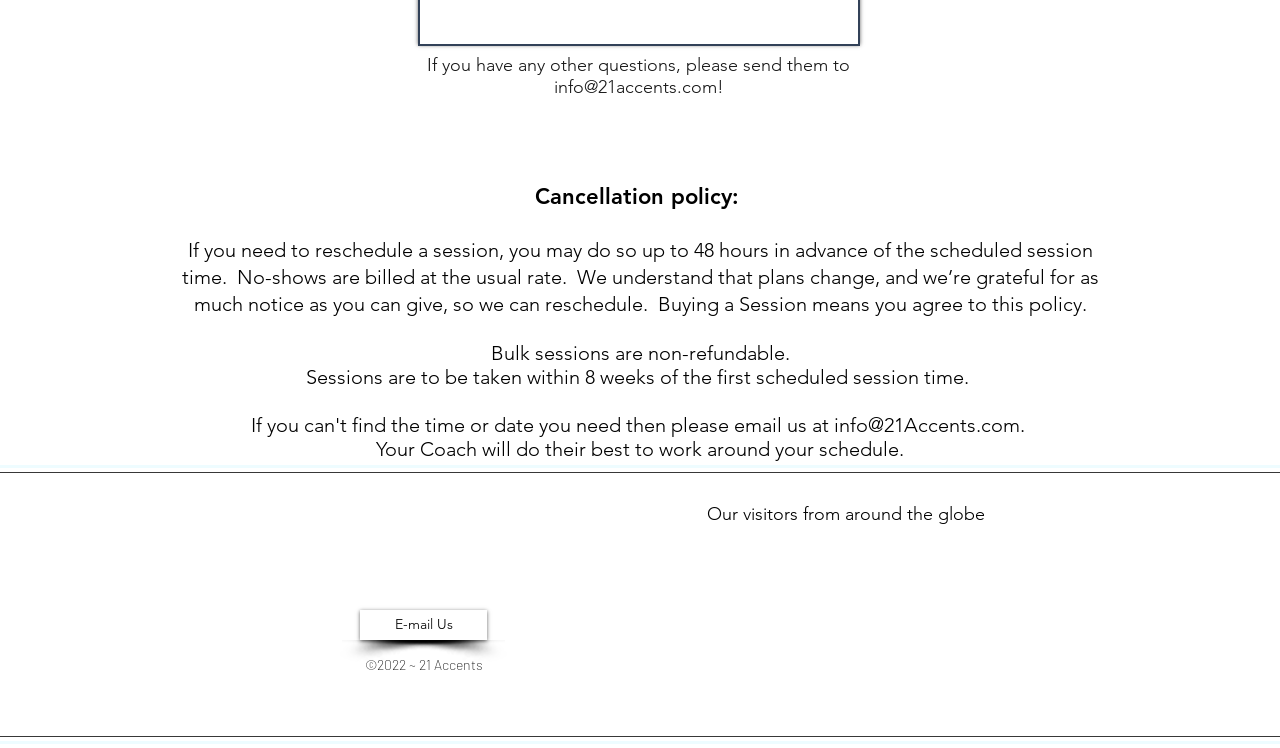Using the information in the image, give a comprehensive answer to the question: 
What social media platforms are listed?

The social media platforms are listed in the 'Barre de réseaux sociaux' section at the bottom of the webpage, which includes links to Facebook, Twitter, and YouTube.